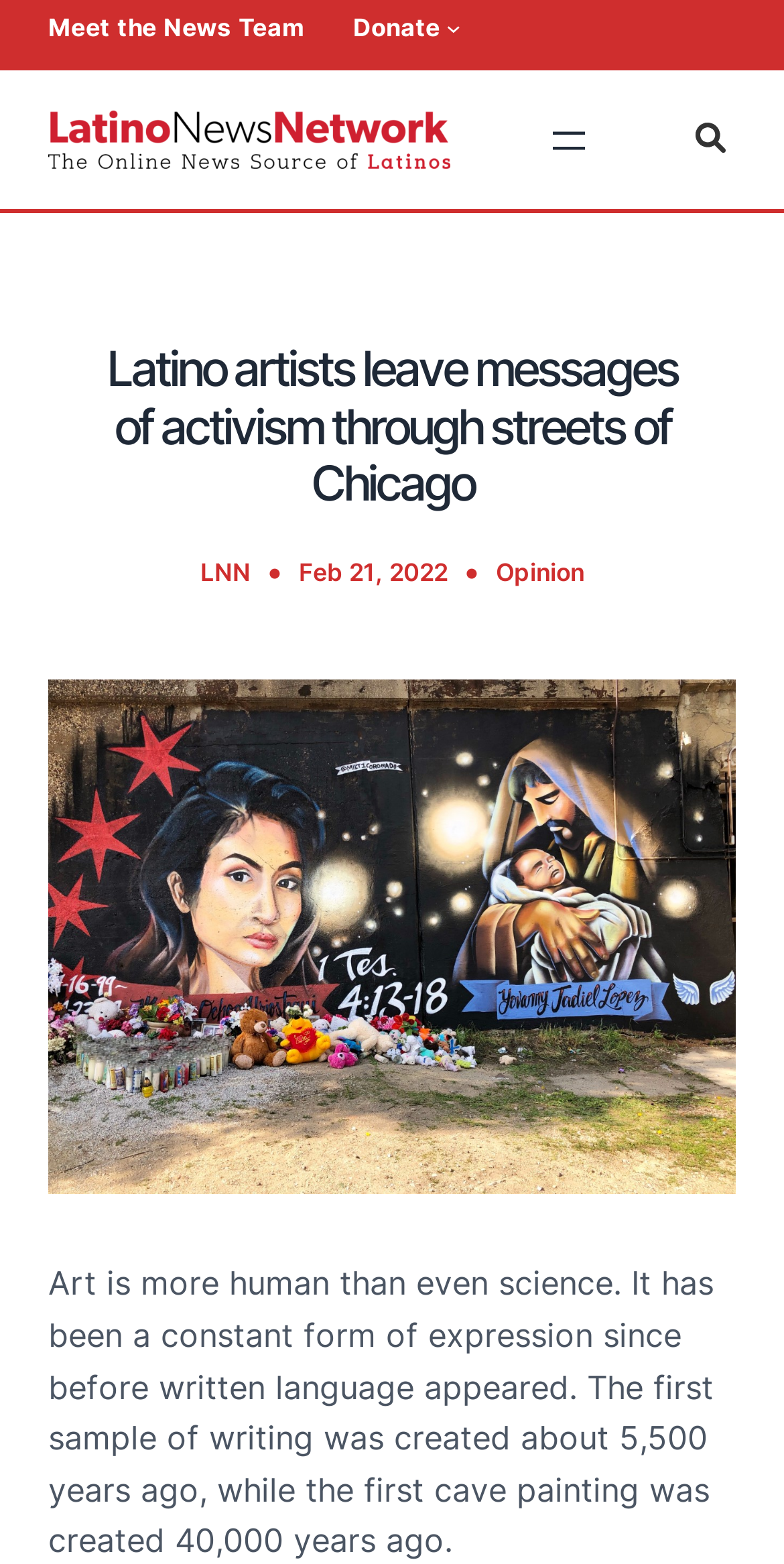Construct a comprehensive description capturing every detail on the webpage.

The webpage is about Latino artists and their messages of activism in Chicago, as indicated by the title "Latino artists leave messages of activism through streets of Chicago". 

At the top left of the page, there is a navigation section with links to "Meet the News Team" and "Donate", along with a "Donate submenu" button. To the right of these links, there is a "Latino News Network" link accompanied by an image with the same name. 

Further to the right, there is a "Header navigation" section with an "Open menu" button. Next to this button, there is a magnifying glass icon. 

Below the navigation sections, the main title "Latino artists leave messages of activism through streets of Chicago" is prominently displayed. 

Under the title, there is a section with the text "LNN" followed by a bullet point and a timestamp "Feb 21, 2022". To the right of this section, there is a link to the "Opinion" section. 

A large figure or image takes up most of the page, spanning from the top left to the bottom right. 

At the bottom of the page, there is a paragraph of text that discusses the history of art, stating that it has been a constant form of expression since before written language appeared, with the first sample of writing created 5,500 years ago and the first cave painting created 40,000 years ago.